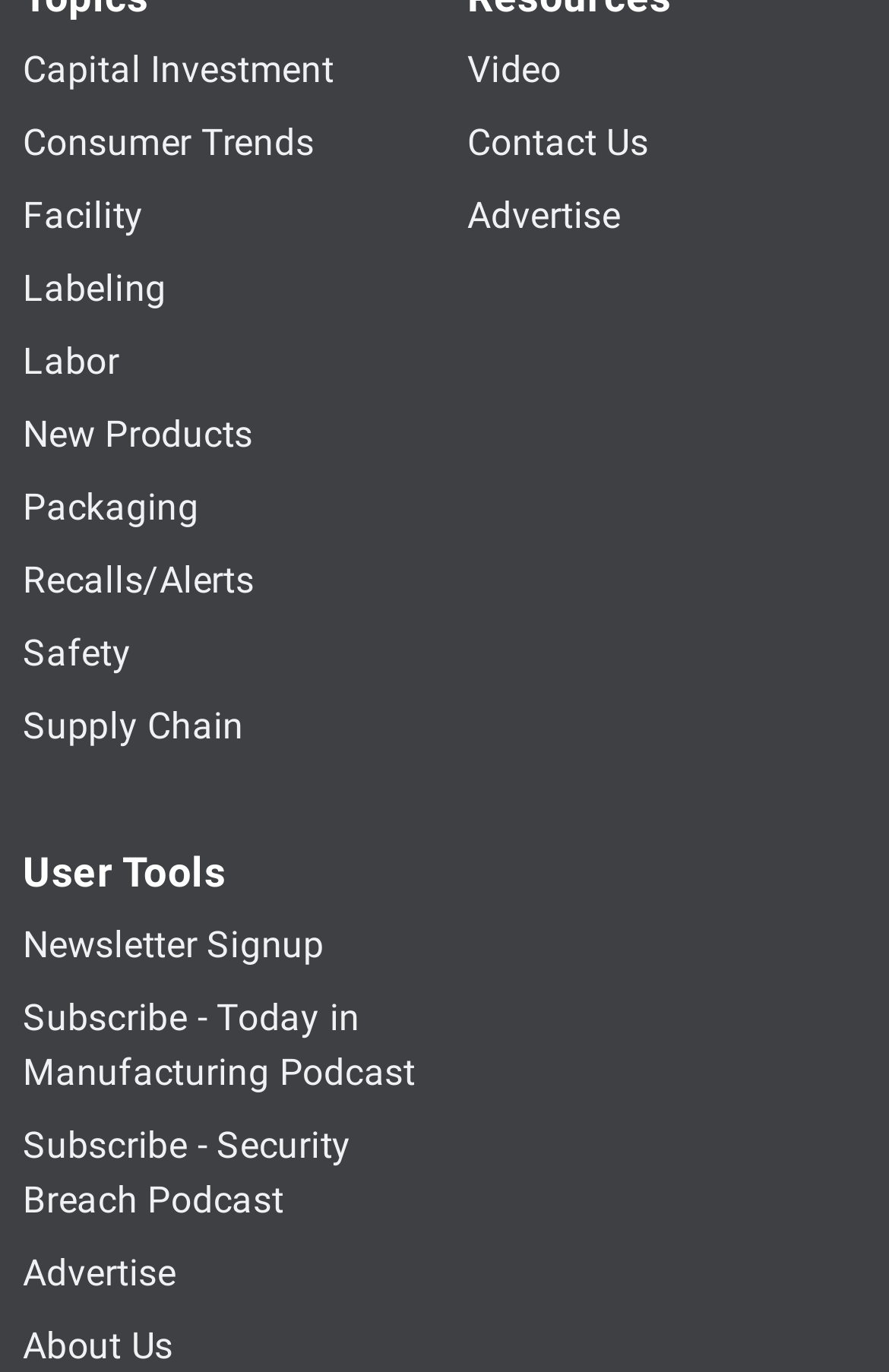Determine the bounding box coordinates of the clickable area required to perform the following instruction: "Learn about Facility". The coordinates should be represented as four float numbers between 0 and 1: [left, top, right, bottom].

[0.026, 0.141, 0.162, 0.172]